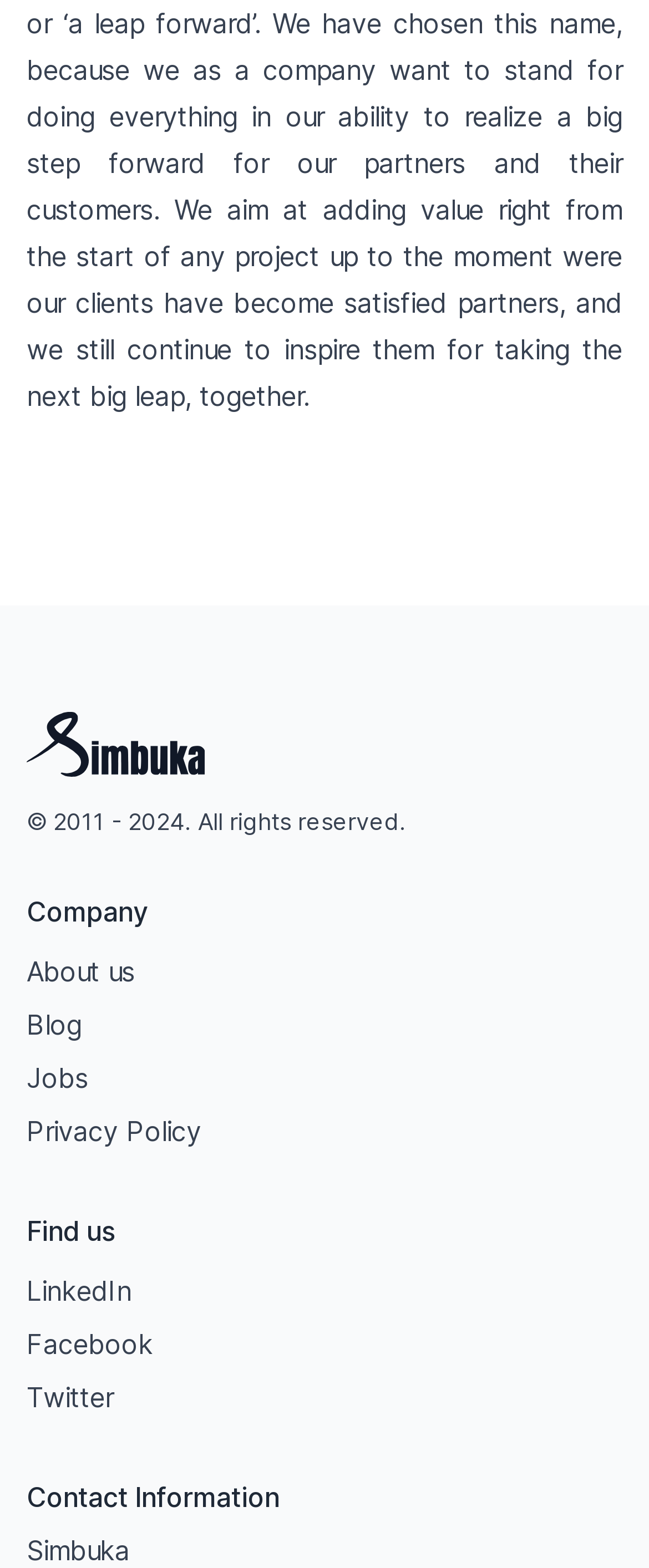Can you show the bounding box coordinates of the region to click on to complete the task described in the instruction: "read about E3 2016 news"?

None